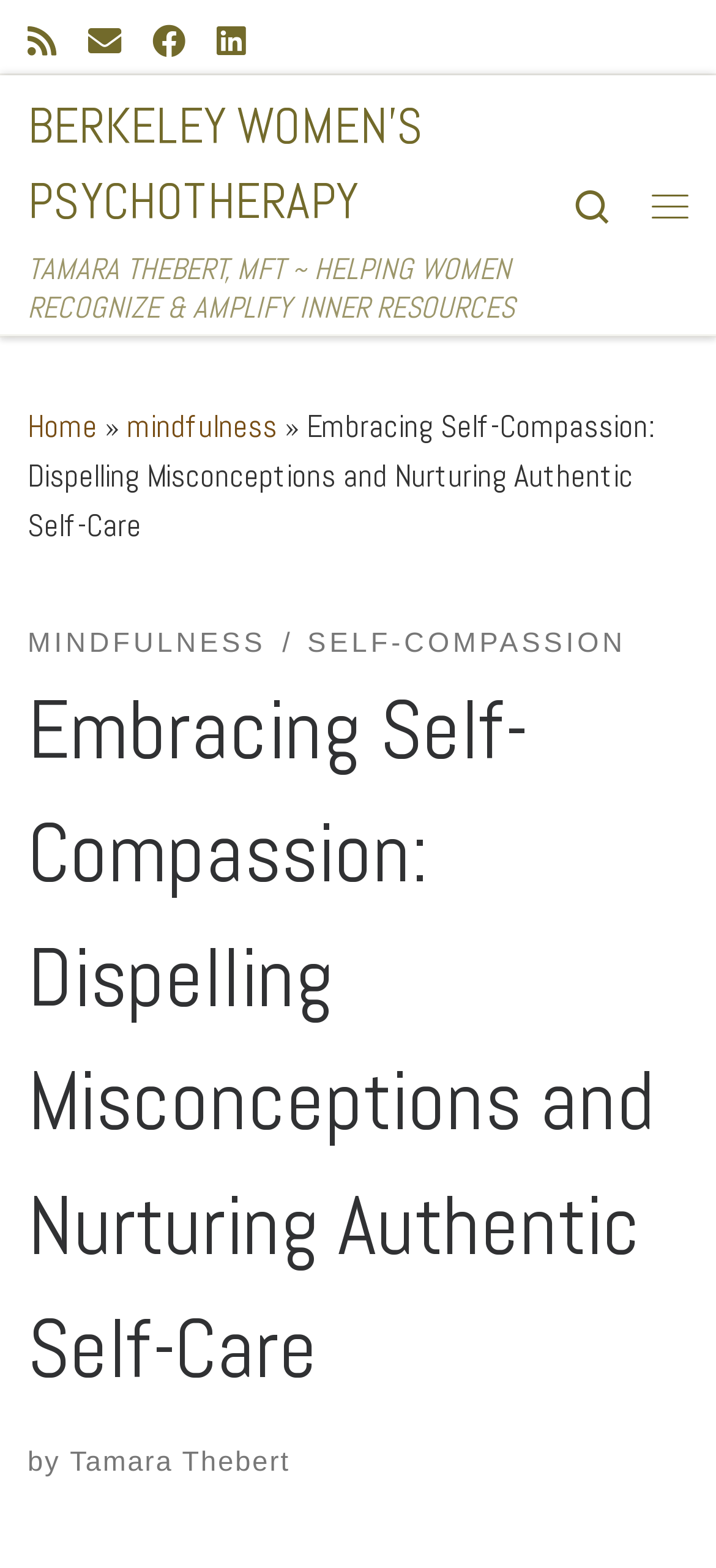Can you extract the primary headline text from the webpage?

Embracing Self-Compassion: Dispelling Misconceptions and Nurturing Authentic Self-Care